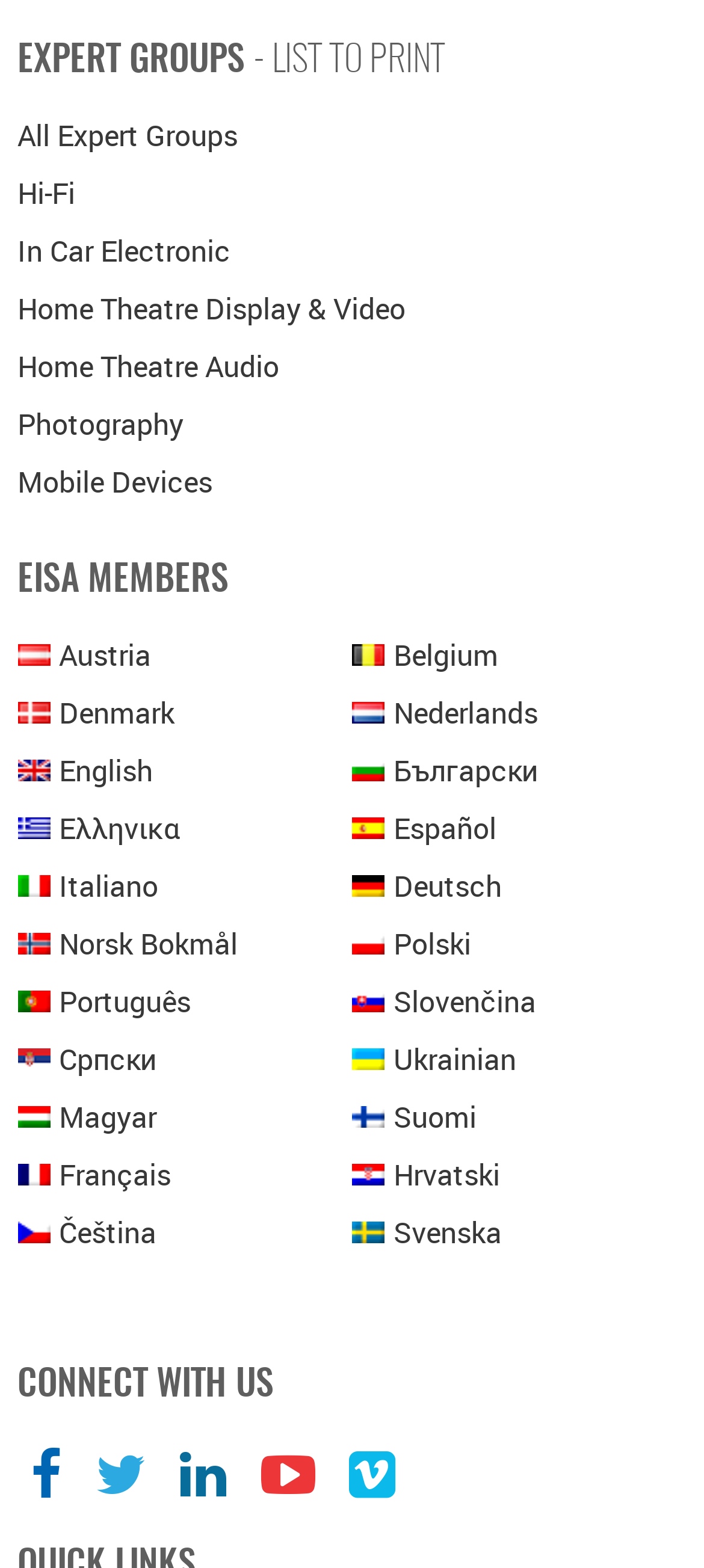Determine the bounding box coordinates of the element's region needed to click to follow the instruction: "Visit 'Home Theatre Display & Video' expert group". Provide these coordinates as four float numbers between 0 and 1, formatted as [left, top, right, bottom].

[0.025, 0.185, 0.576, 0.21]